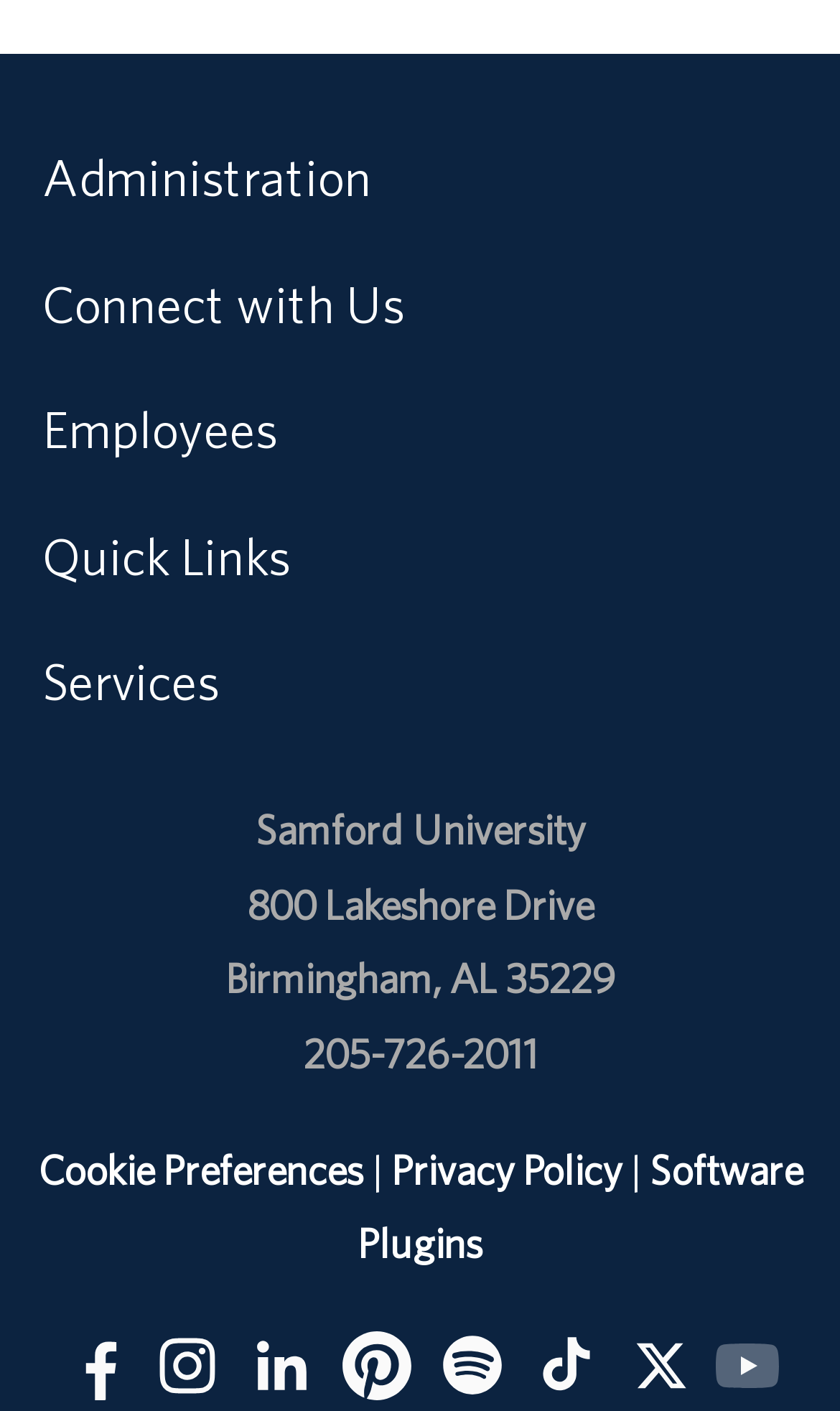Please specify the coordinates of the bounding box for the element that should be clicked to carry out this instruction: "Visit Samford University". The coordinates must be four float numbers between 0 and 1, formatted as [left, top, right, bottom].

[0.304, 0.572, 0.696, 0.605]